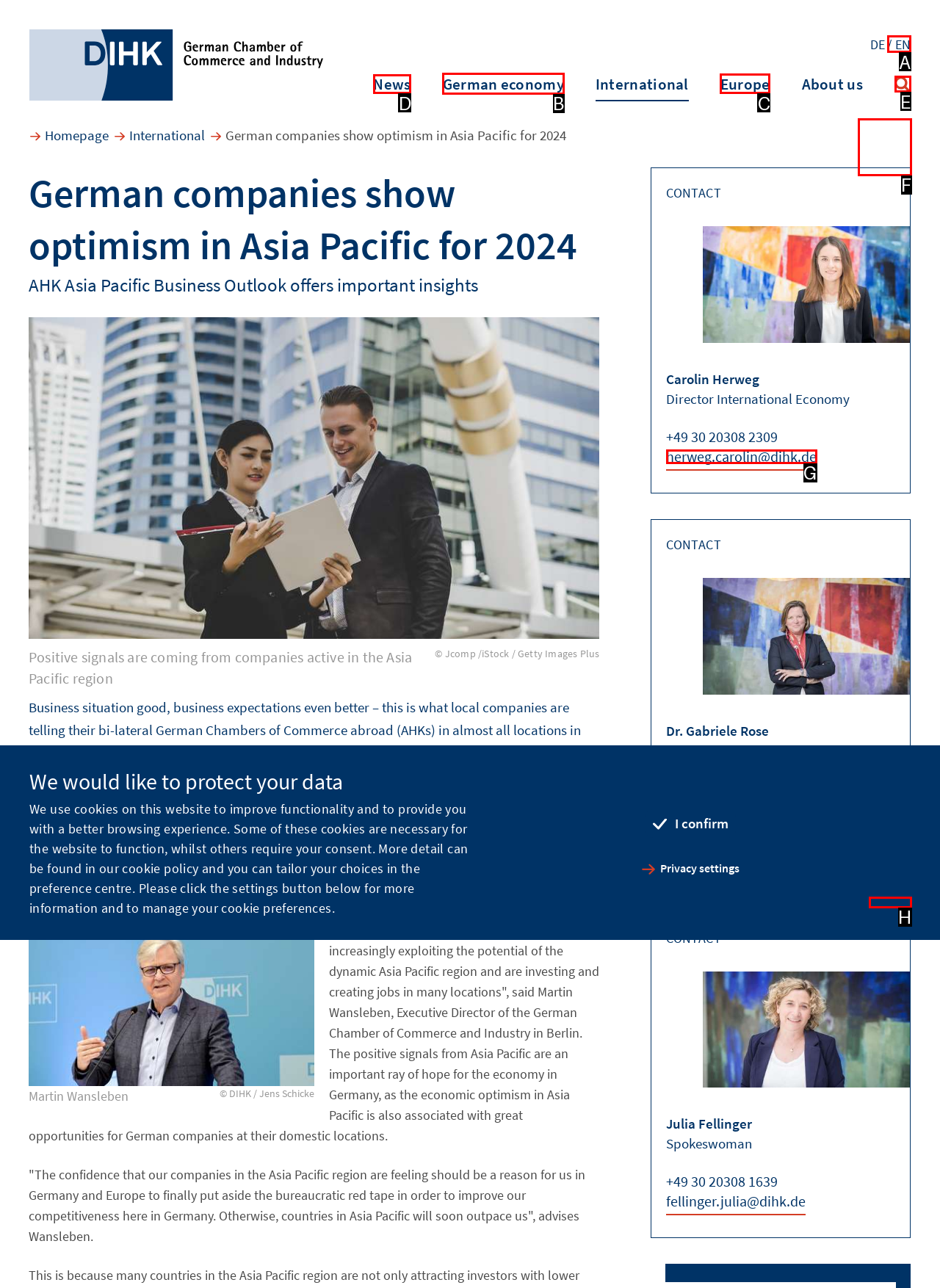Tell me the letter of the correct UI element to click for this instruction: Read the news about German economy. Answer with the letter only.

B